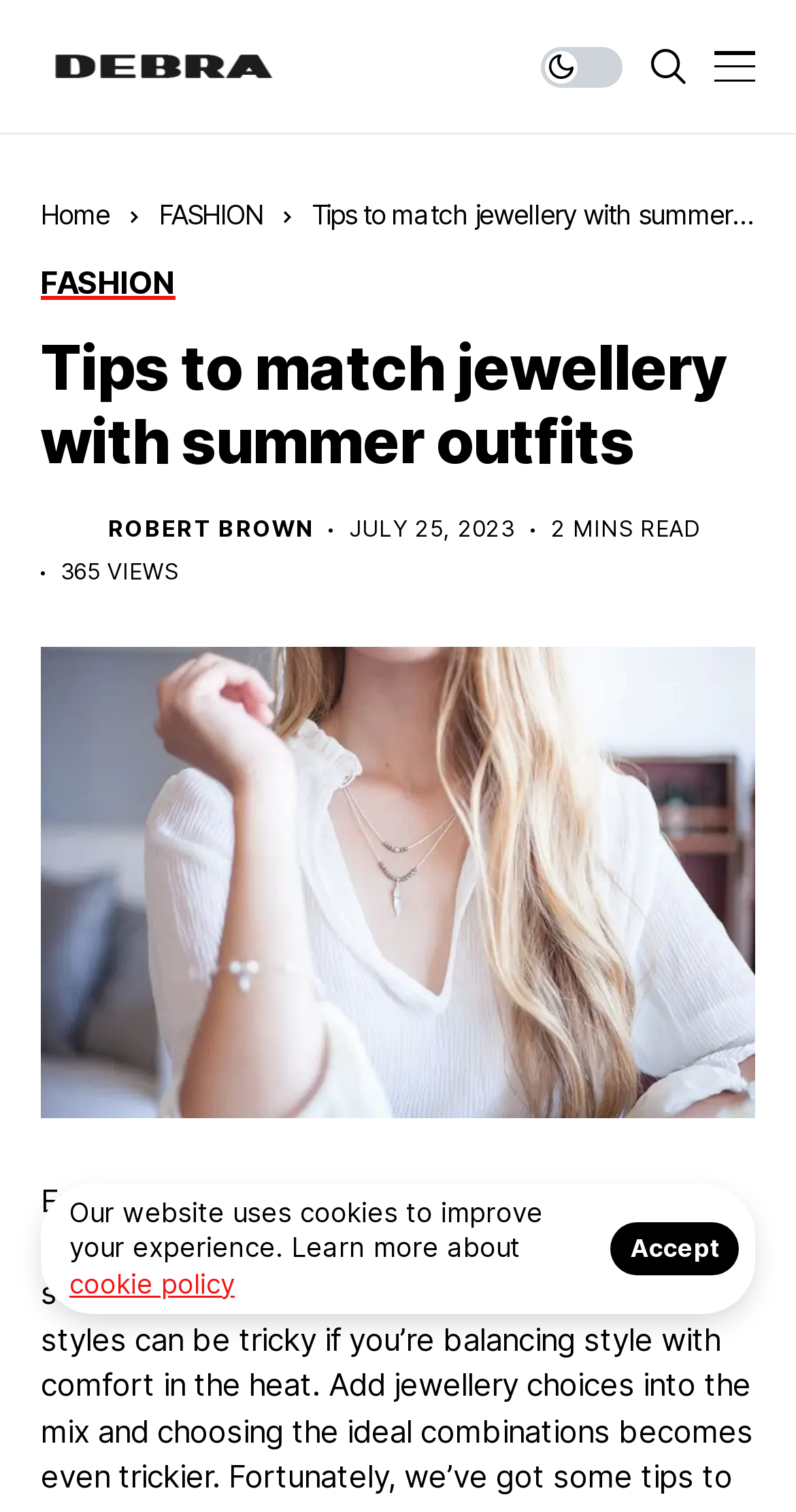What is the headline of the webpage?

Tips to match jewellery with summer outfits